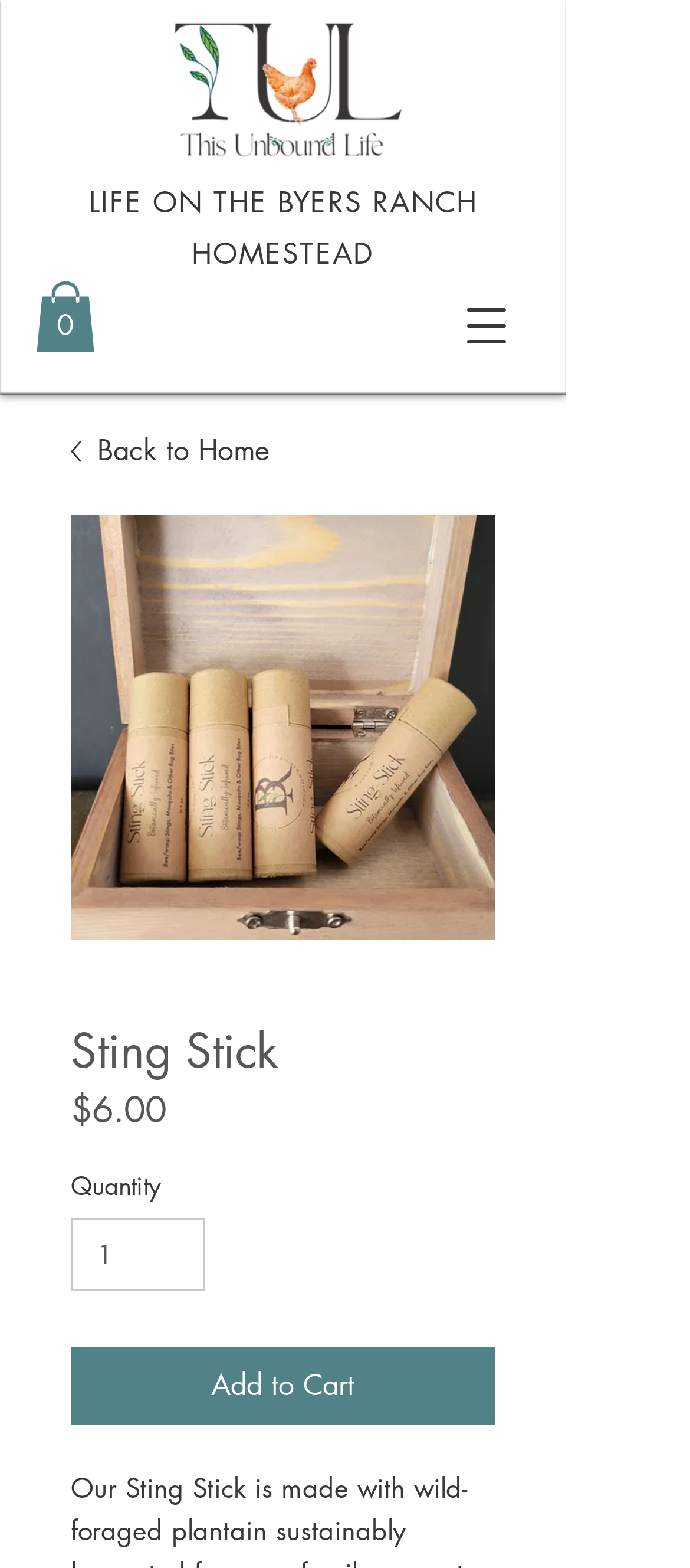Using the information in the image, give a detailed answer to the following question: What is the name of the product?

I found the name of the product by looking at the heading element that says 'Sting Stick' which is located below the navigation menu button.